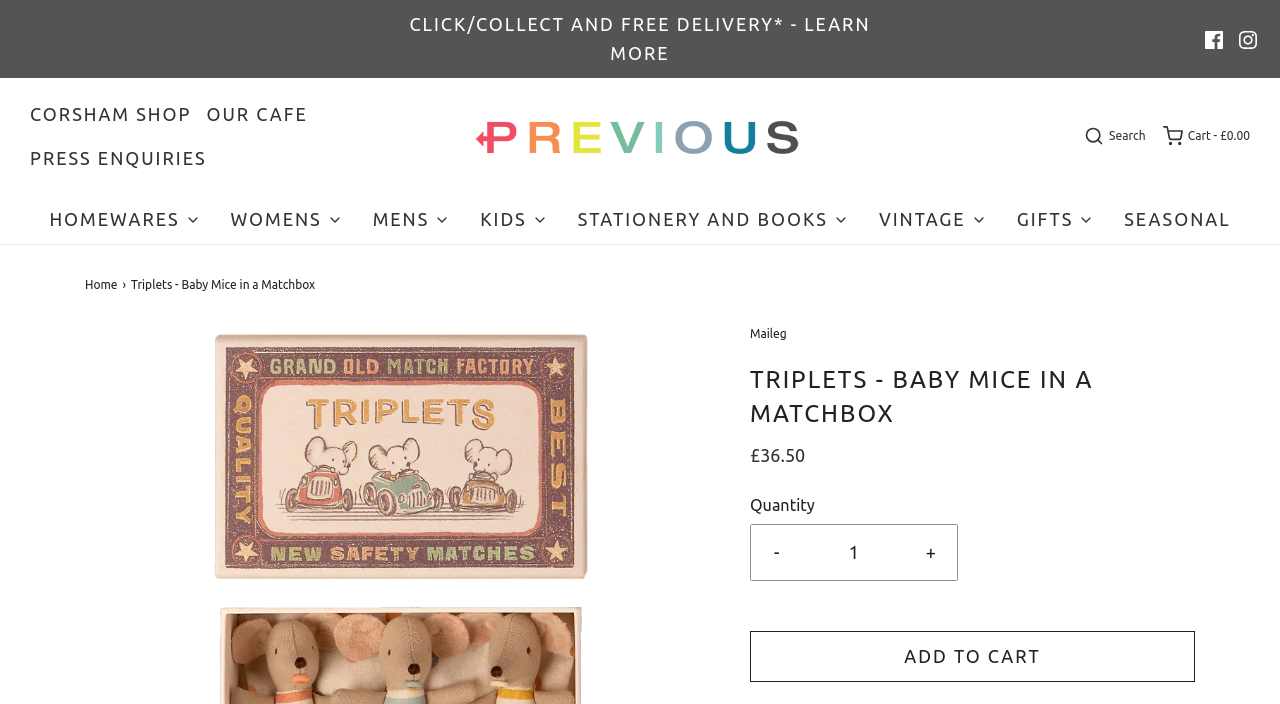What is the initial quantity of the product?
Use the image to answer the question with a single word or phrase.

1